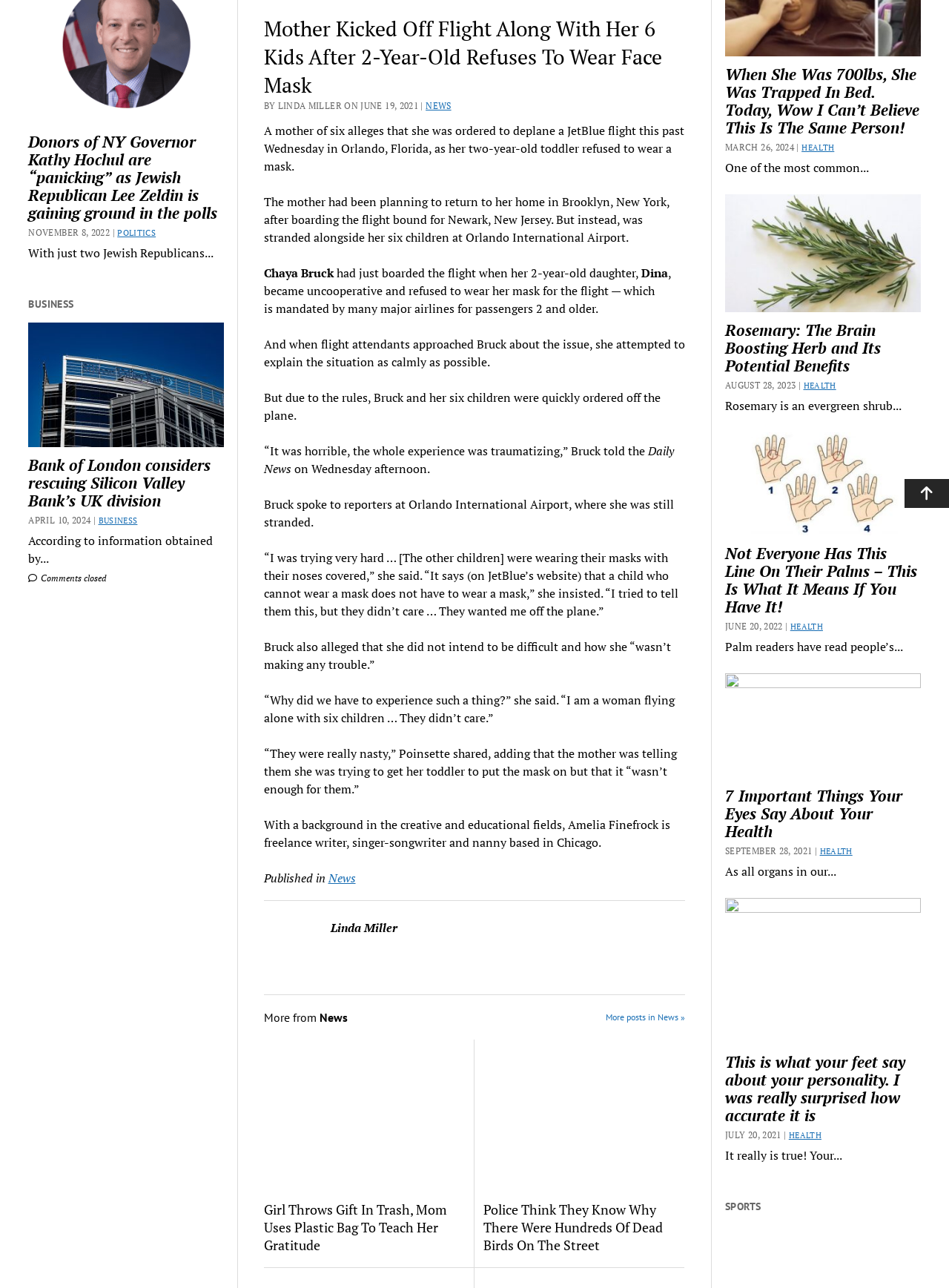Identify and provide the bounding box for the element described by: "Scroll to the top".

[0.953, 0.372, 1.0, 0.394]